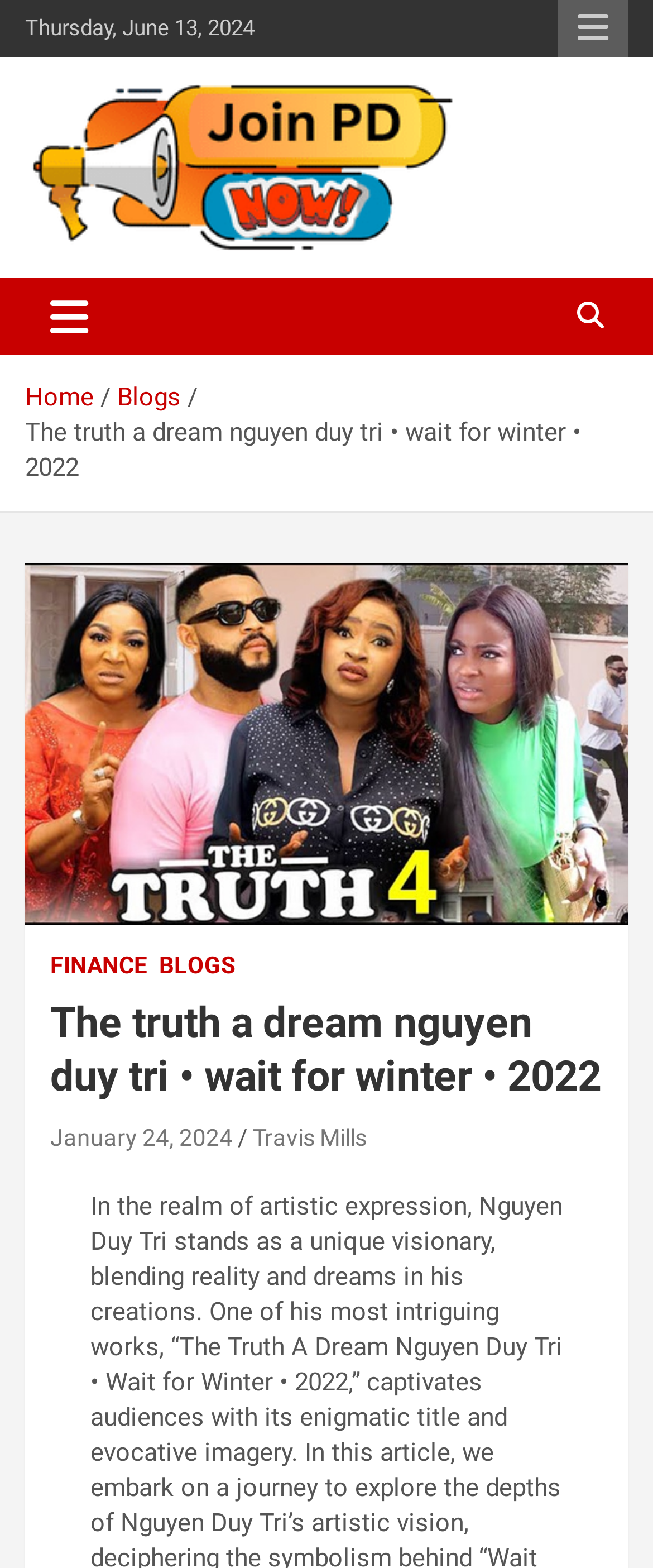Specify the bounding box coordinates of the region I need to click to perform the following instruction: "Click the responsive menu button". The coordinates must be four float numbers in the range of 0 to 1, i.e., [left, top, right, bottom].

[0.854, 0.0, 0.962, 0.036]